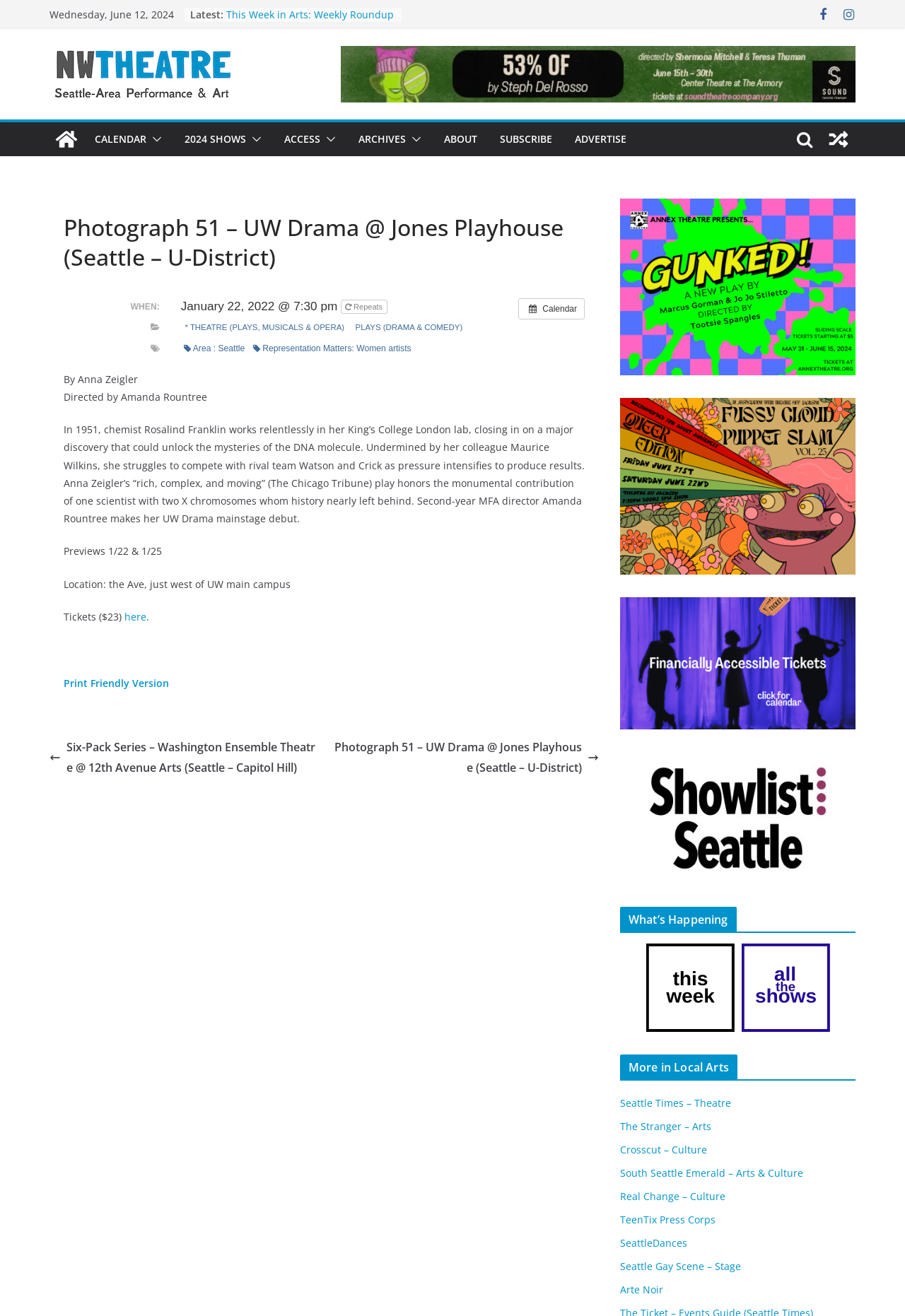Identify the bounding box for the given UI element using the description provided. Coordinates should be in the format (top-left x, top-left y, bottom-right x, bottom-right y) and must be between 0 and 1. Here is the description: title="View a random post"

[0.908, 0.093, 0.945, 0.119]